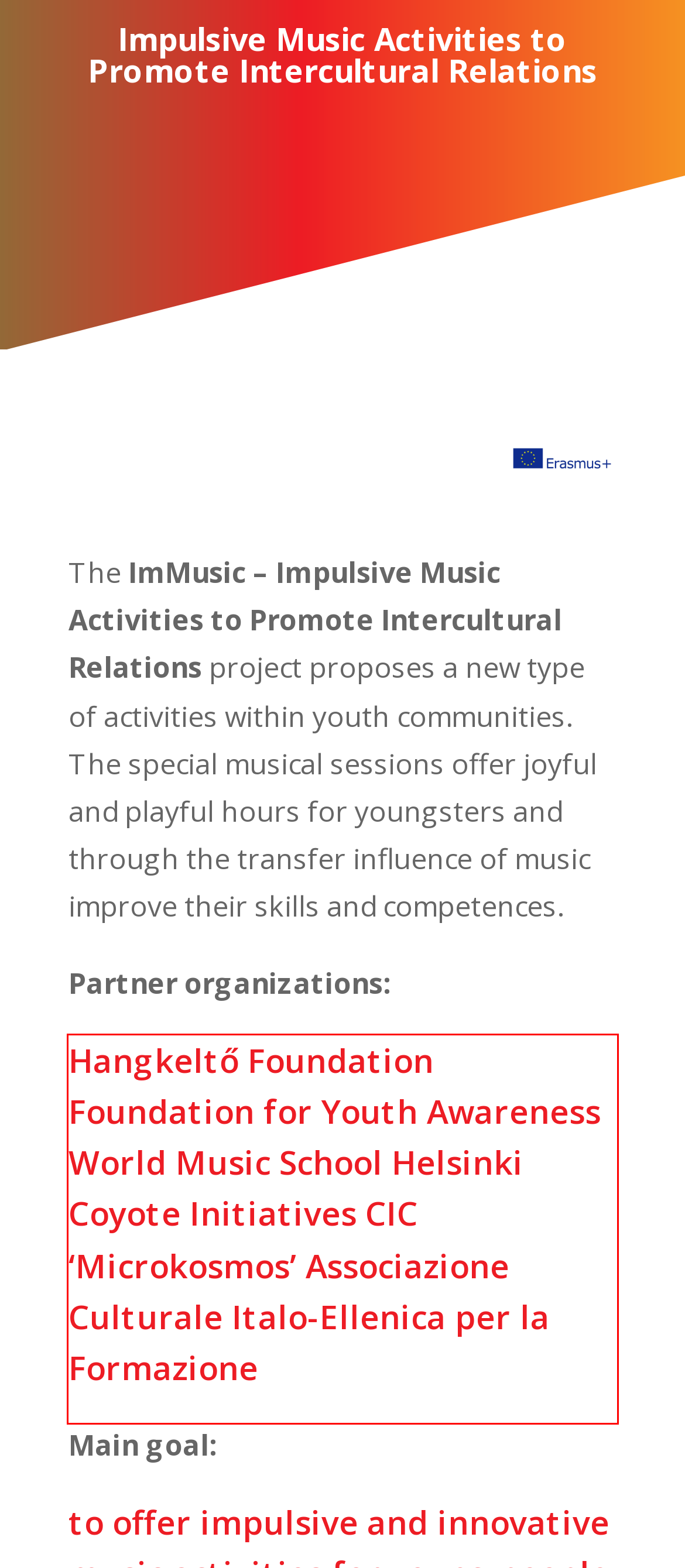There is a UI element on the webpage screenshot marked by a red bounding box. Extract and generate the text content from within this red box.

Hangkeltő Foundation Foundation for Youth Awareness World Music School Helsinki Coyote Initiatives CIC ‘Microkosmos’ Associazione Culturale Italo-Ellenica per la Formazione